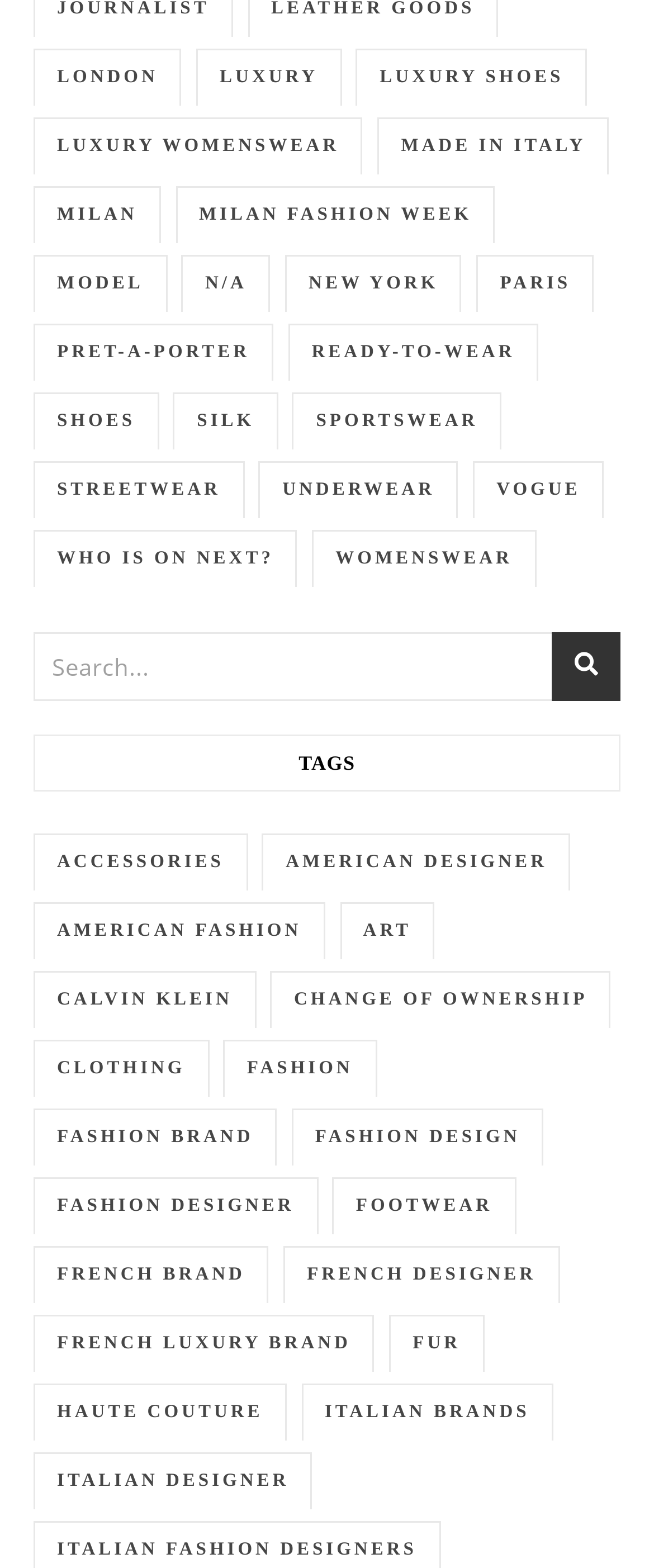What is the last category listed?
Please provide a single word or phrase as the answer based on the screenshot.

haute couture